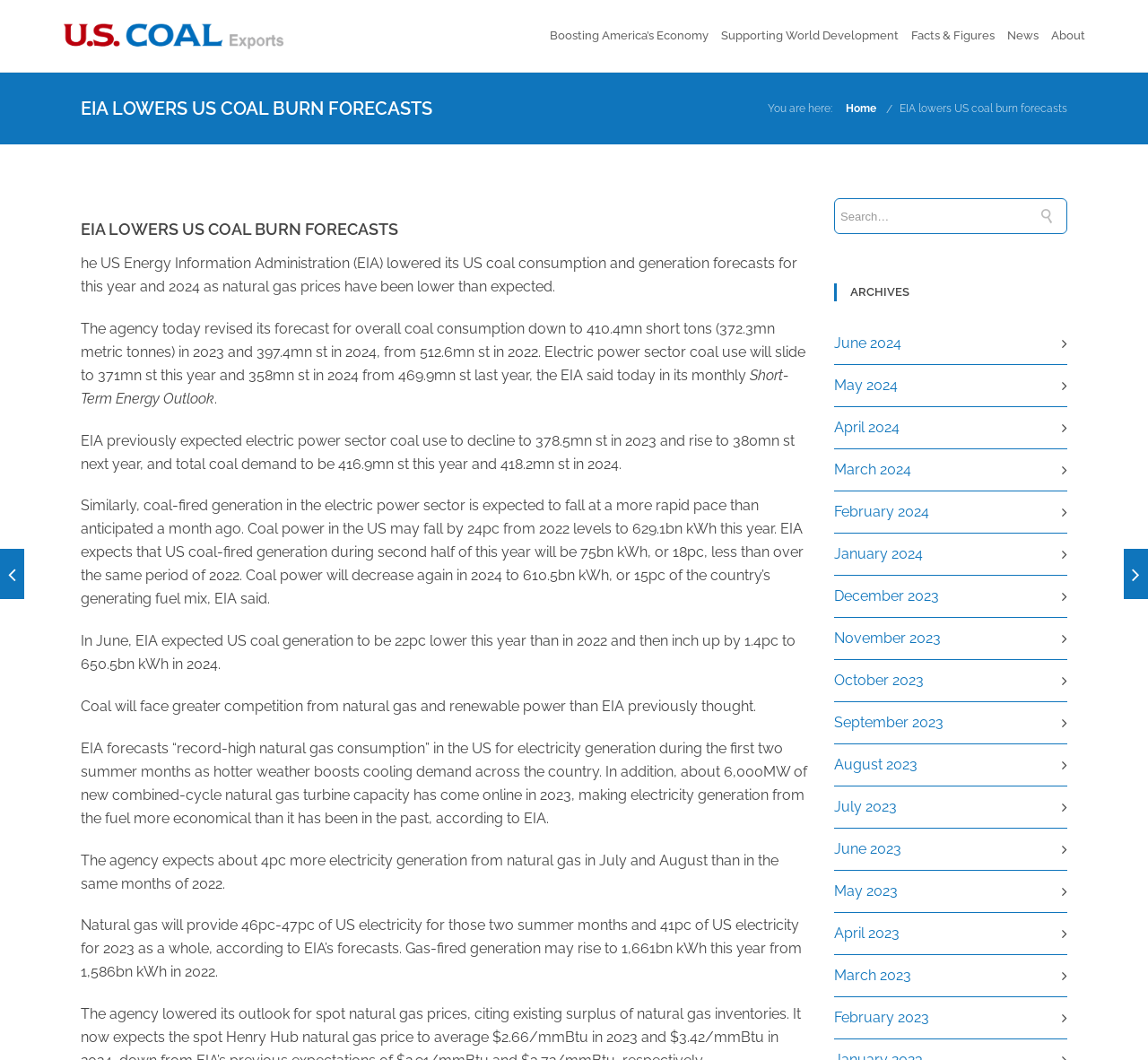What is the expected share of natural gas in US electricity generation in July and August?
Answer the question with a single word or phrase by looking at the picture.

46pc-47pc